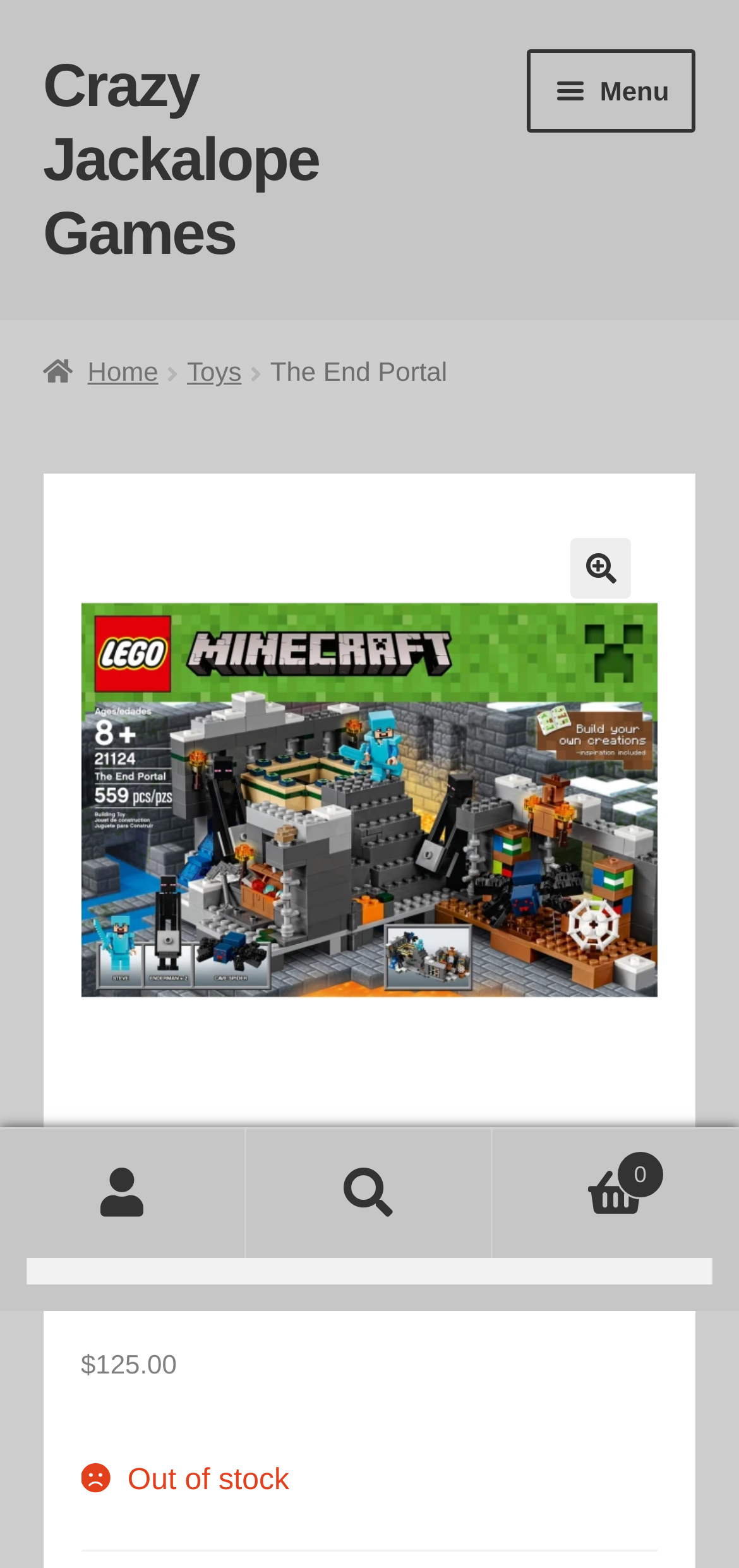What is the icon next to the 'Search' link?
Give a single word or phrase as your answer by examining the image.

magnifying glass